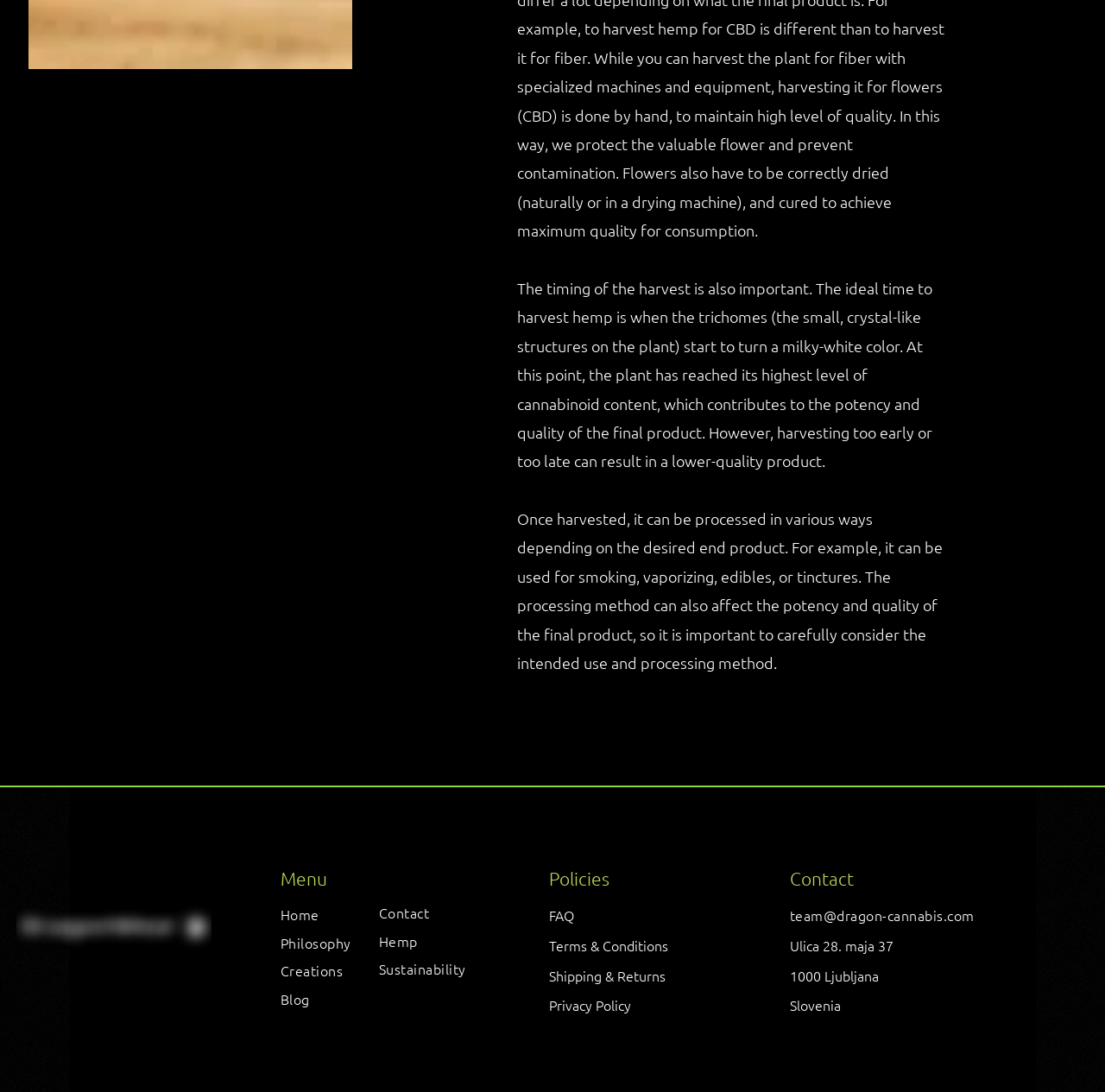Respond to the question below with a single word or phrase:
What social media platforms does the company have?

Facebook, Instagram, YouTube